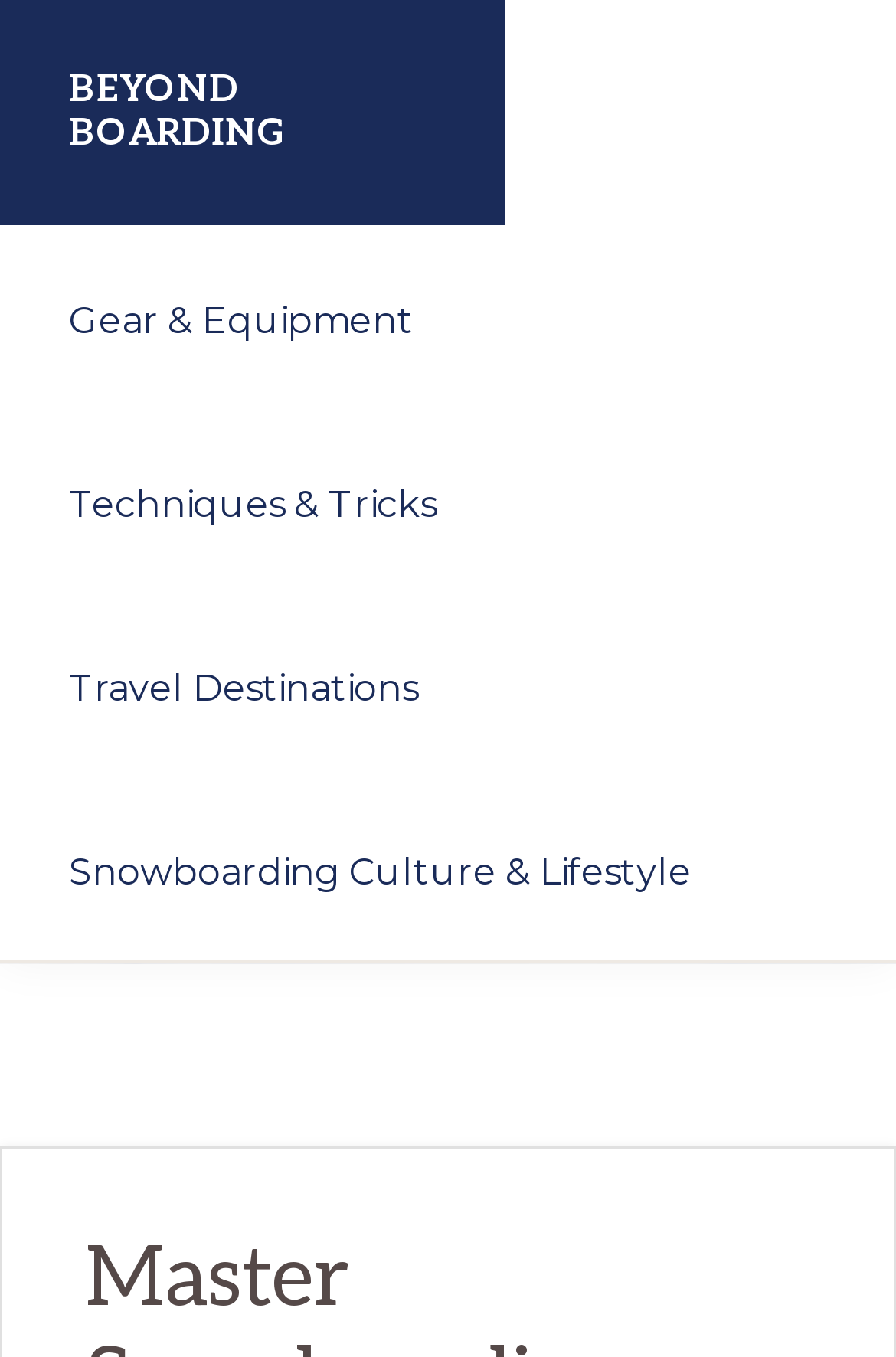Bounding box coordinates are specified in the format (top-left x, top-left y, bottom-right x, bottom-right y). All values are floating point numbers bounded between 0 and 1. Please provide the bounding box coordinate of the region this sentence describes: Gear & Equipment

[0.0, 0.167, 0.538, 0.302]